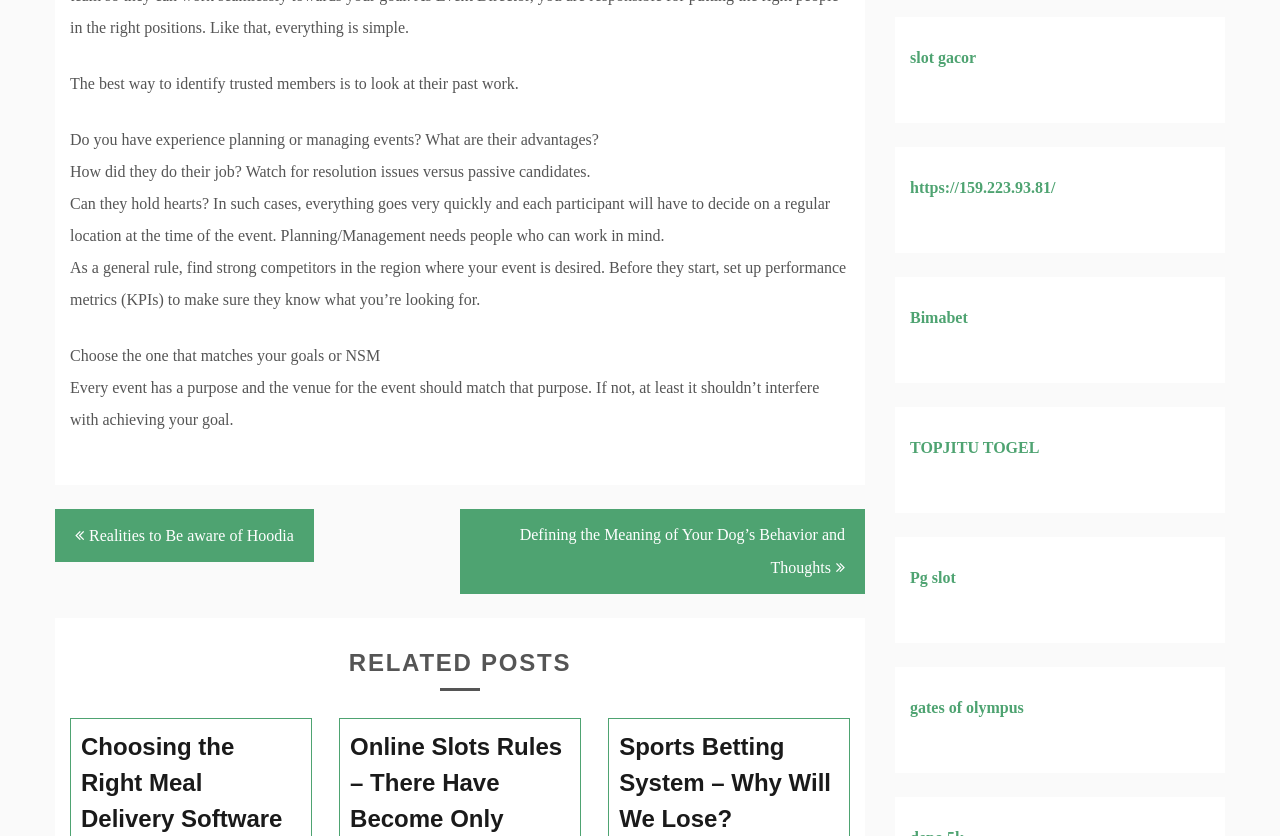Using details from the image, please answer the following question comprehensively:
What kind of people are needed for planning or management?

According to the webpage, planning or management needs people who can work under mind, implying that they should be able to think critically and make quick decisions.